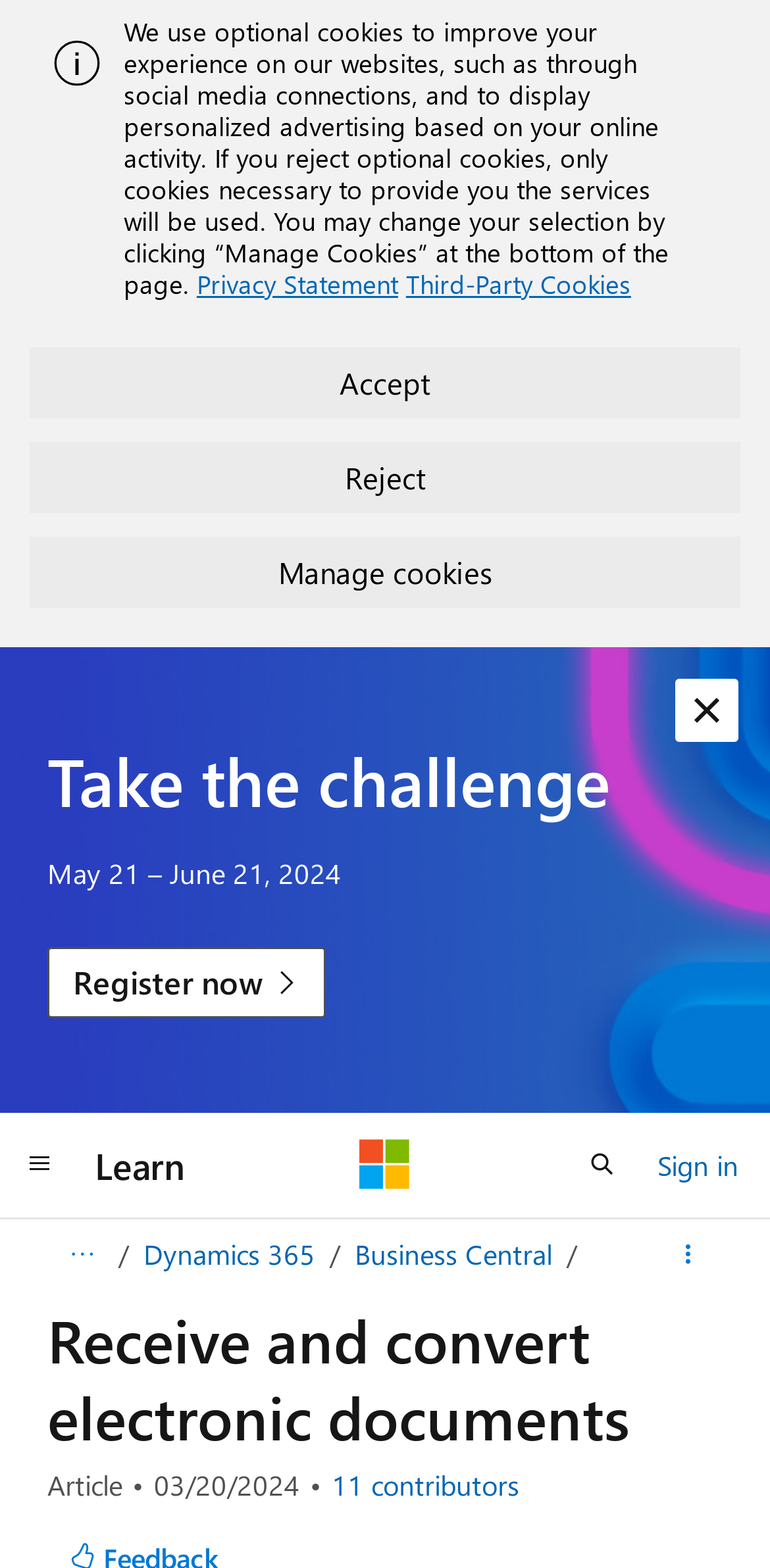Examine the screenshot and answer the question in as much detail as possible: What is the date of the article review?

The article review date is mentioned in the bottom section of the page, next to the 'Article' label. The date is displayed as '03/20/2024'.